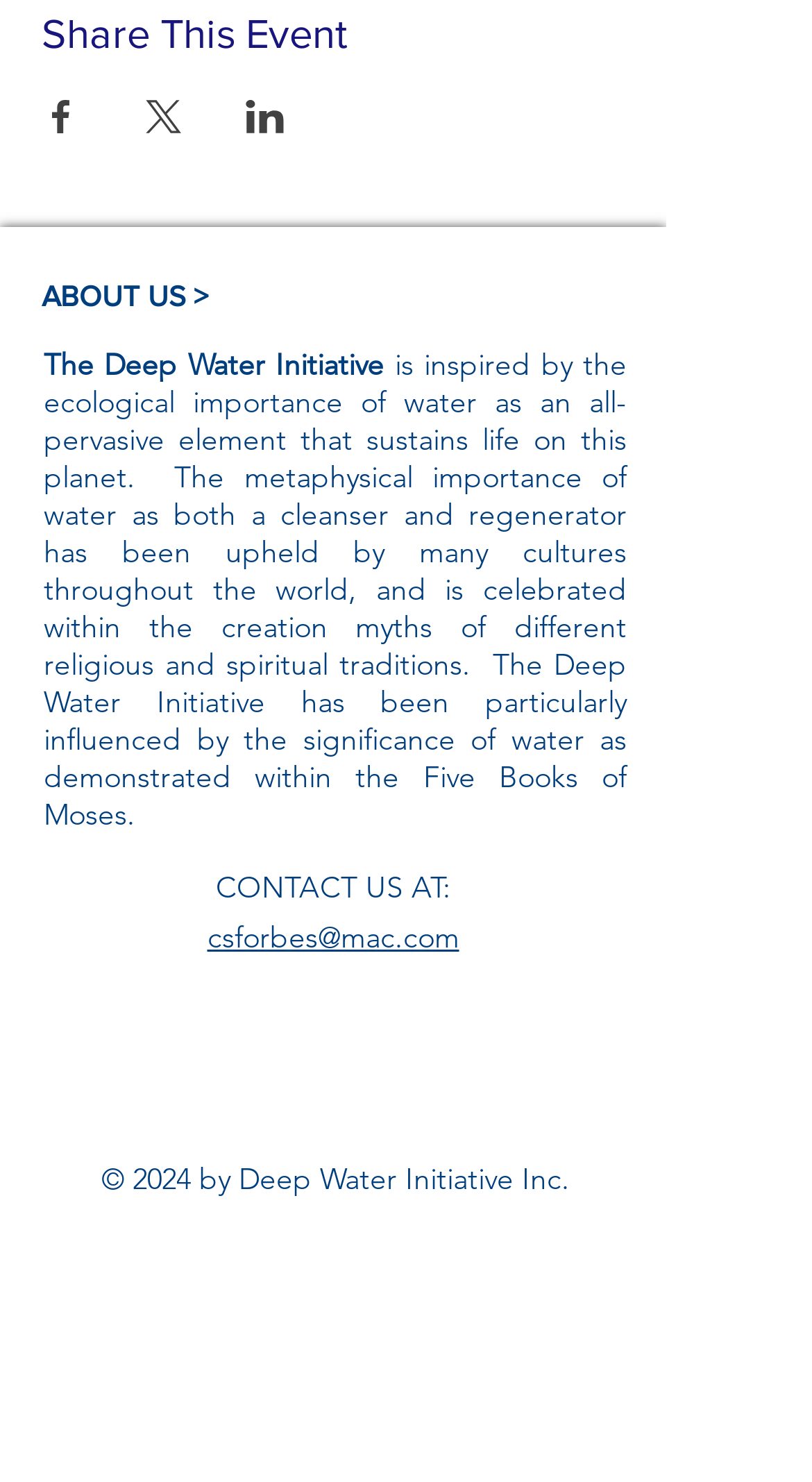What is the name of the initiative?
Could you please answer the question thoroughly and with as much detail as possible?

Based on the StaticText element with ID 101, the name of the initiative is The Deep Water Initiative, which is inspired by the ecological importance of water.